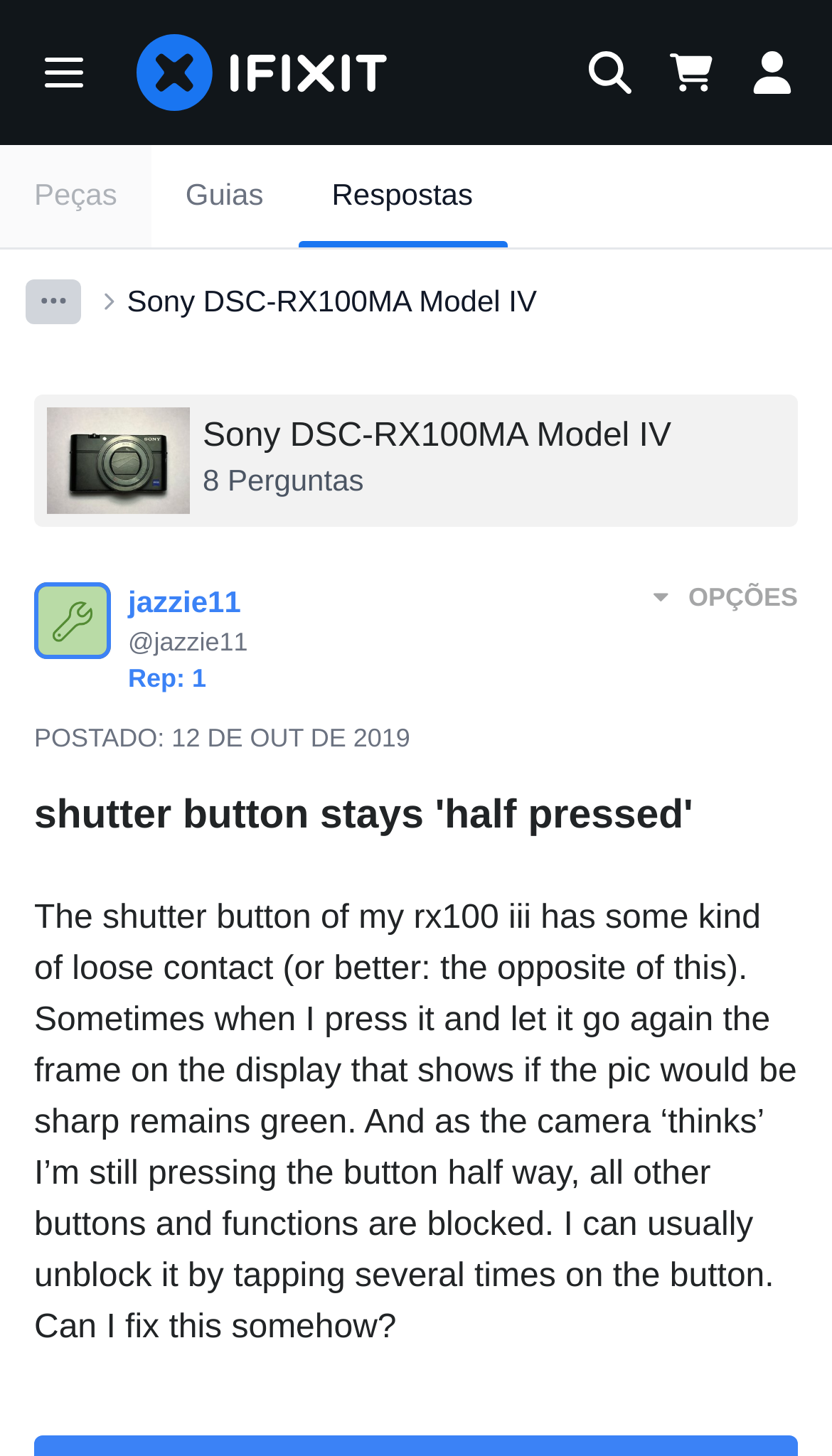Please locate the bounding box coordinates of the element's region that needs to be clicked to follow the instruction: "View the 'home page'". The bounding box coordinates should be provided as four float numbers between 0 and 1, i.e., [left, top, right, bottom].

[0.164, 0.023, 0.467, 0.076]